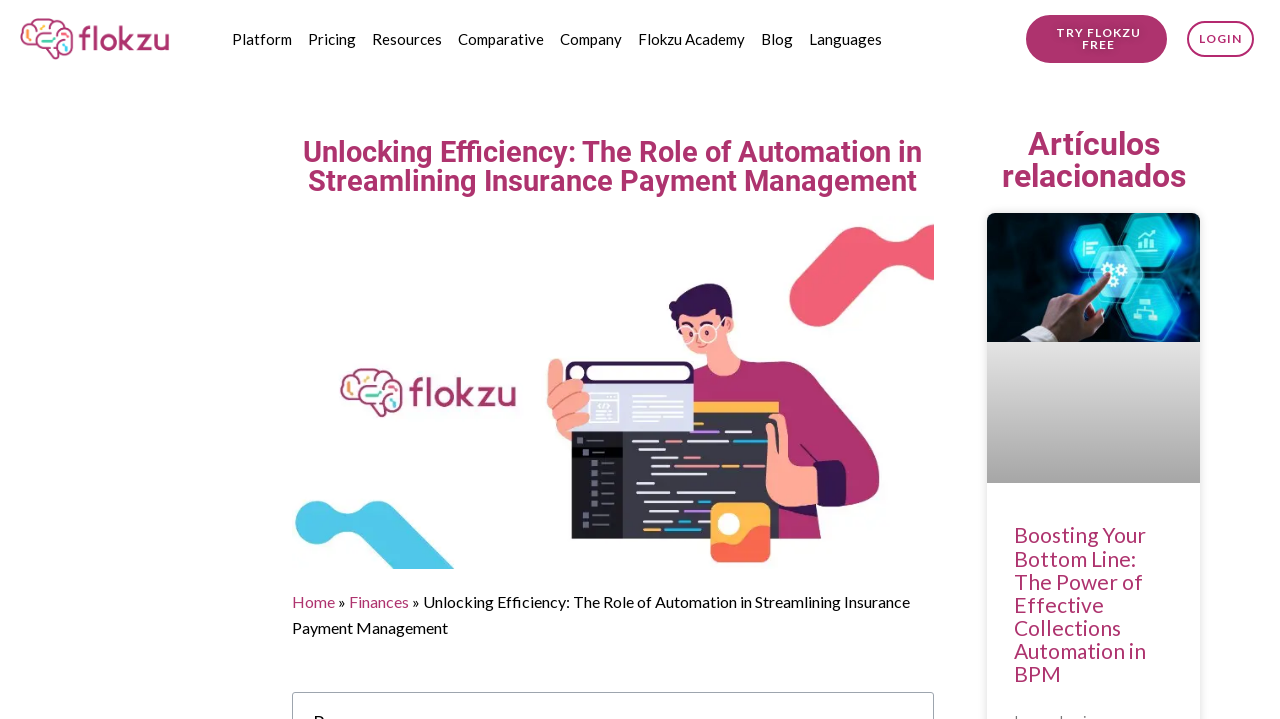What is the company name?
Make sure to answer the question with a detailed and comprehensive explanation.

The company name can be found in the logo at the top left corner of the webpage, which is an image with the text 'Flokzu BPM'.